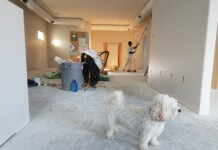Answer the question below with a single word or a brief phrase: 
How many individuals are engaged in renovation tasks?

Two